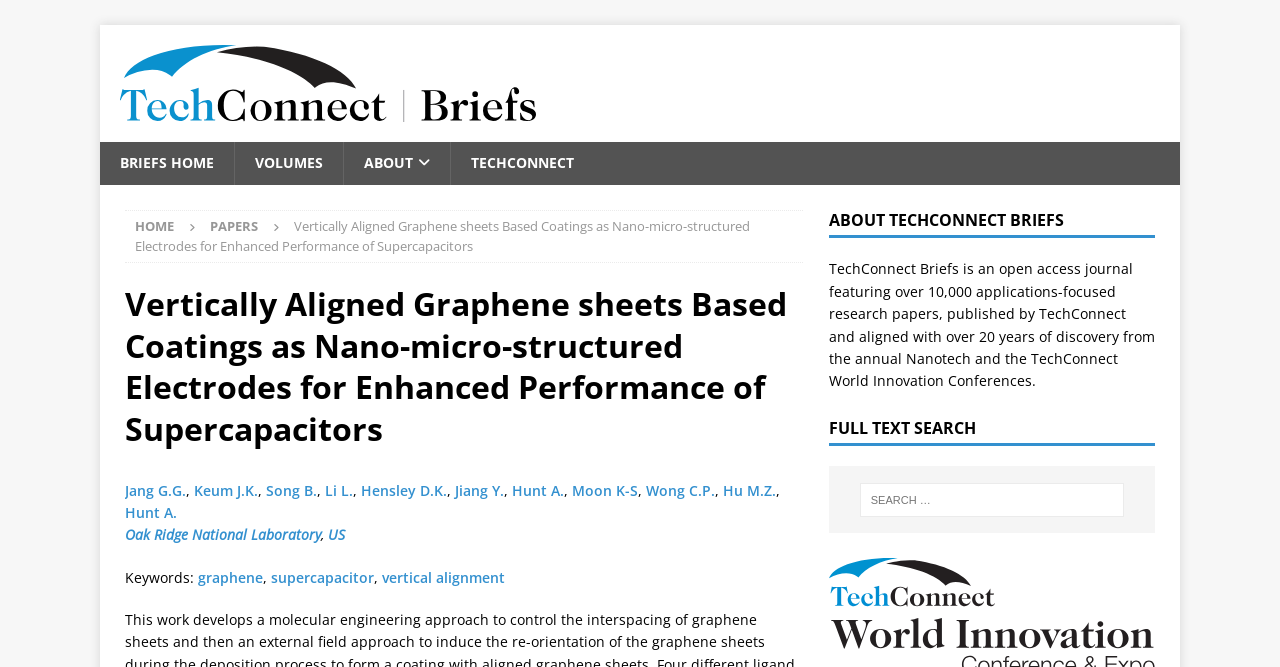Please locate the bounding box coordinates of the element that should be clicked to achieve the given instruction: "Search for full text".

[0.647, 0.699, 0.902, 0.799]